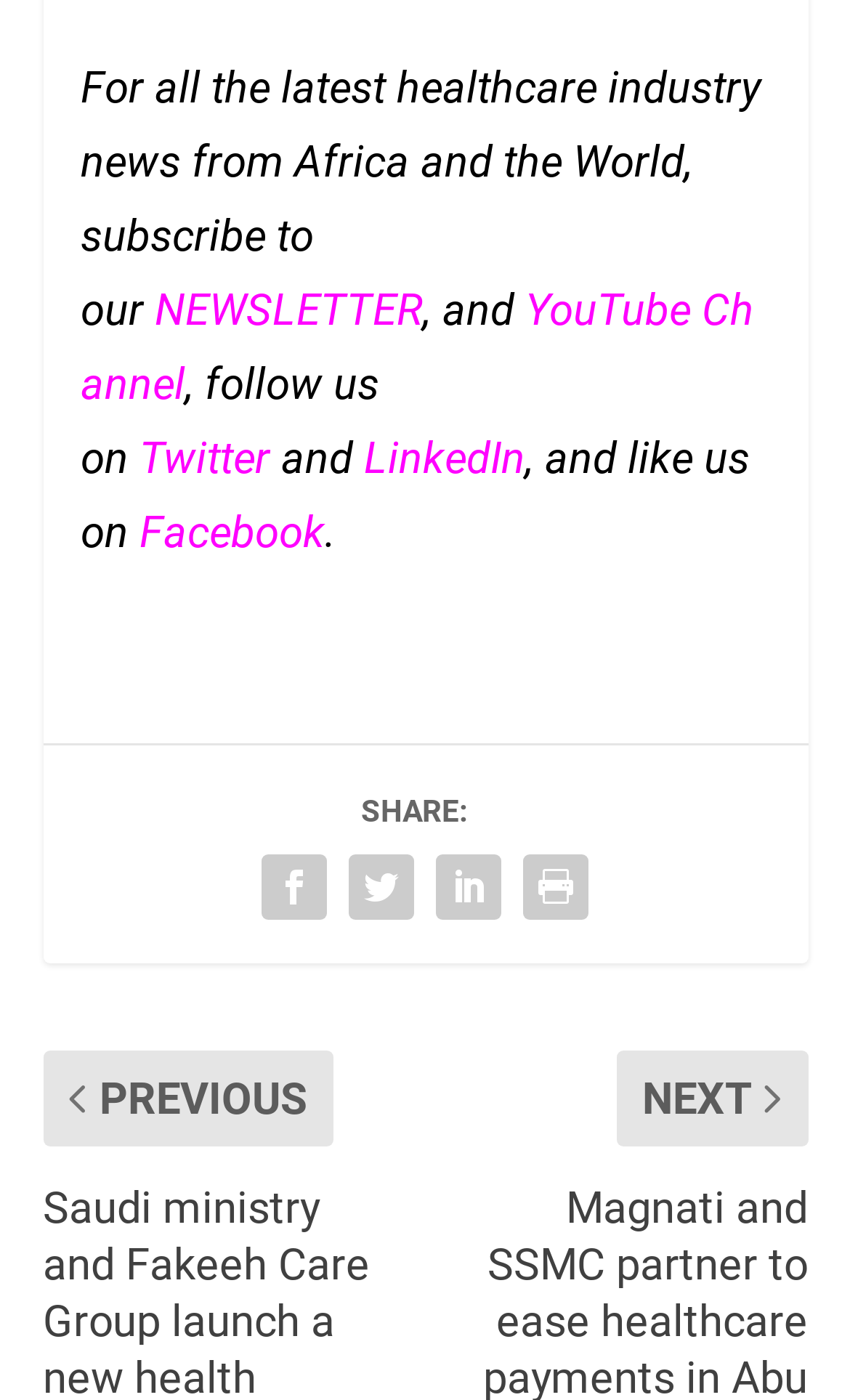Locate the bounding box coordinates of the element that needs to be clicked to carry out the instruction: "Share on LinkedIn". The coordinates should be given as four float numbers ranging from 0 to 1, i.e., [left, top, right, bottom].

[0.428, 0.308, 0.618, 0.345]